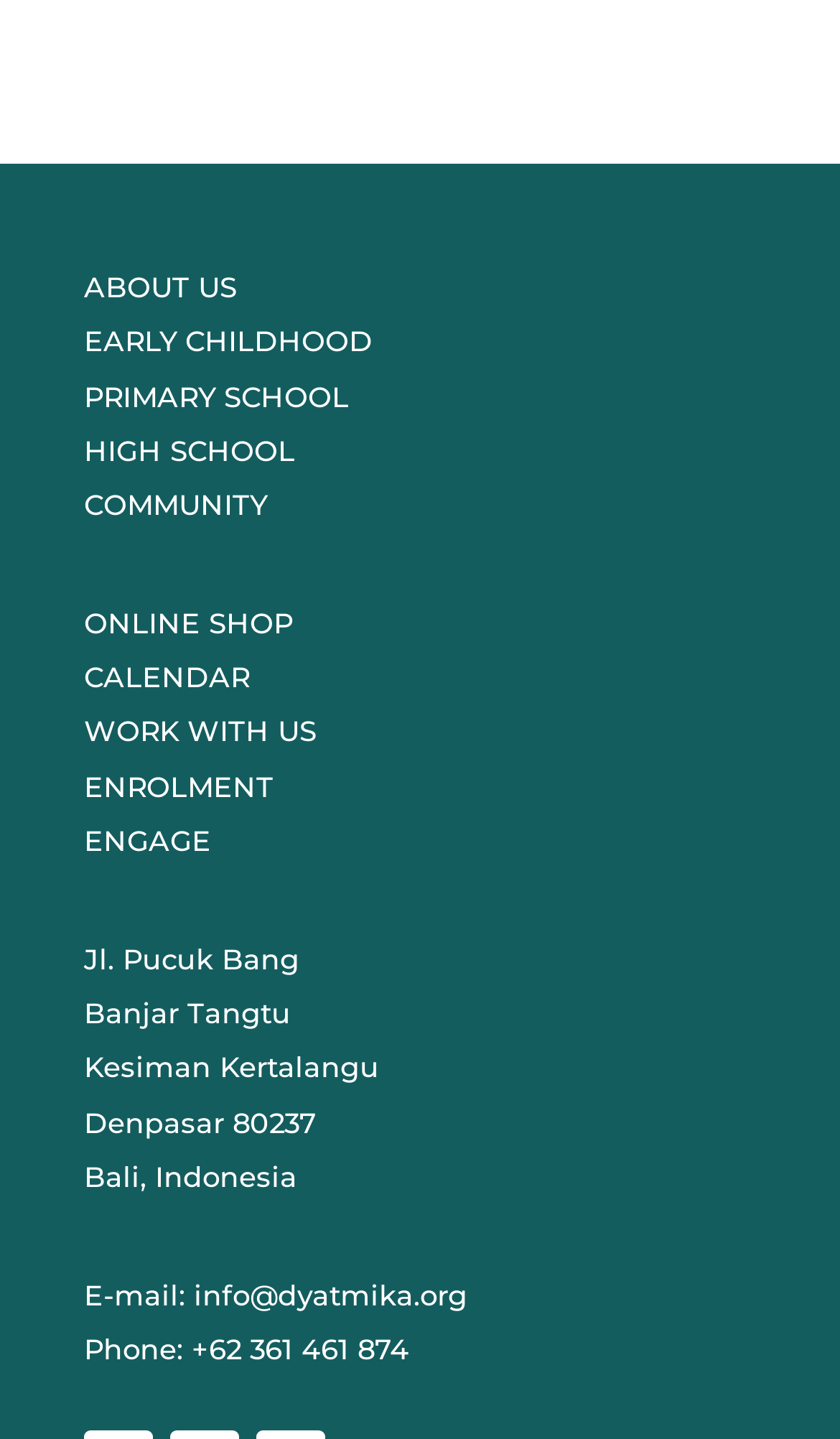Locate the bounding box coordinates of the clickable element to fulfill the following instruction: "send email to info@dyatmika.org". Provide the coordinates as four float numbers between 0 and 1 in the format [left, top, right, bottom].

[0.231, 0.888, 0.556, 0.912]